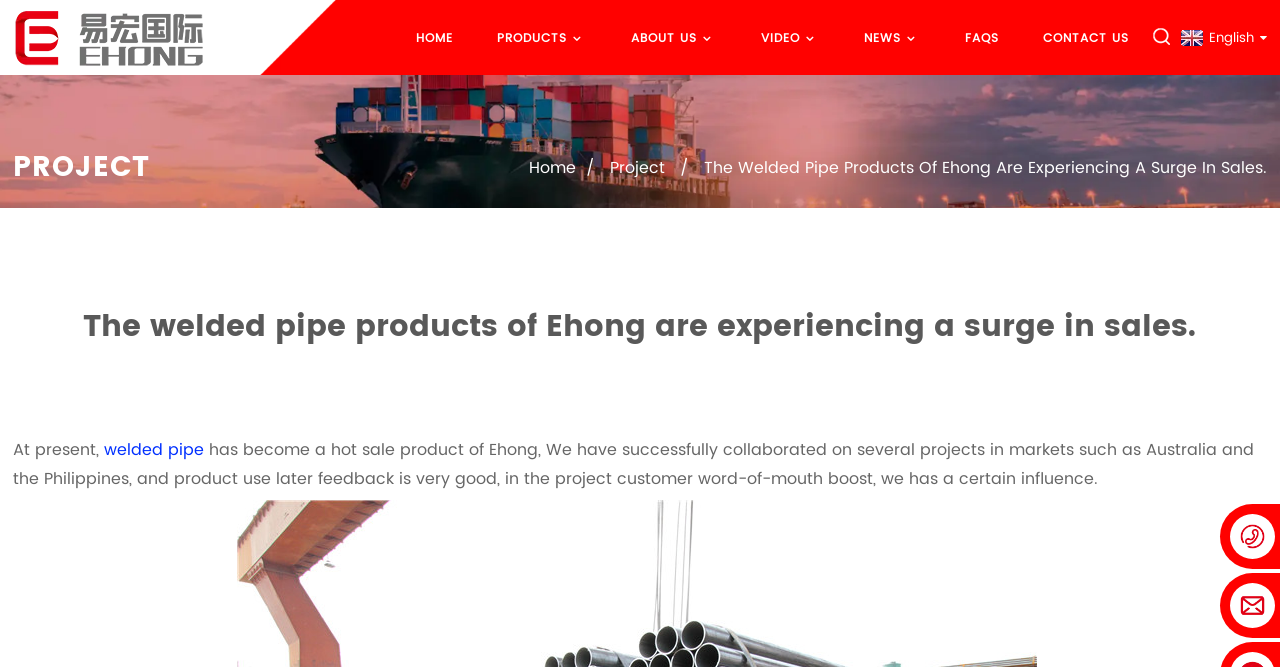What is the logo of the company?
Using the visual information, reply with a single word or short phrase.

Ehong